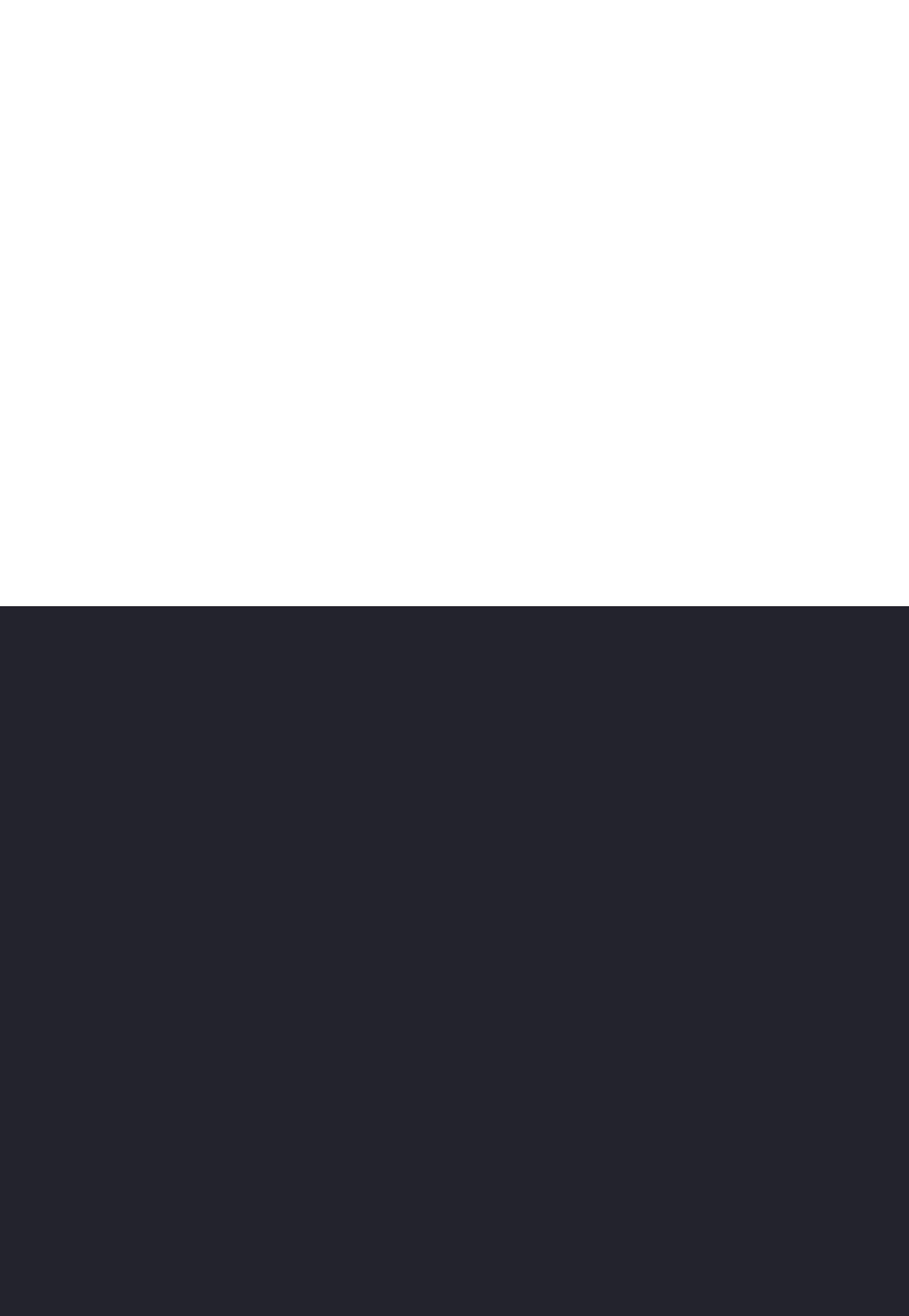Extract the bounding box coordinates for the UI element described as: "Comrade Digital Marketing Agency".

[0.472, 0.768, 0.632, 0.778]